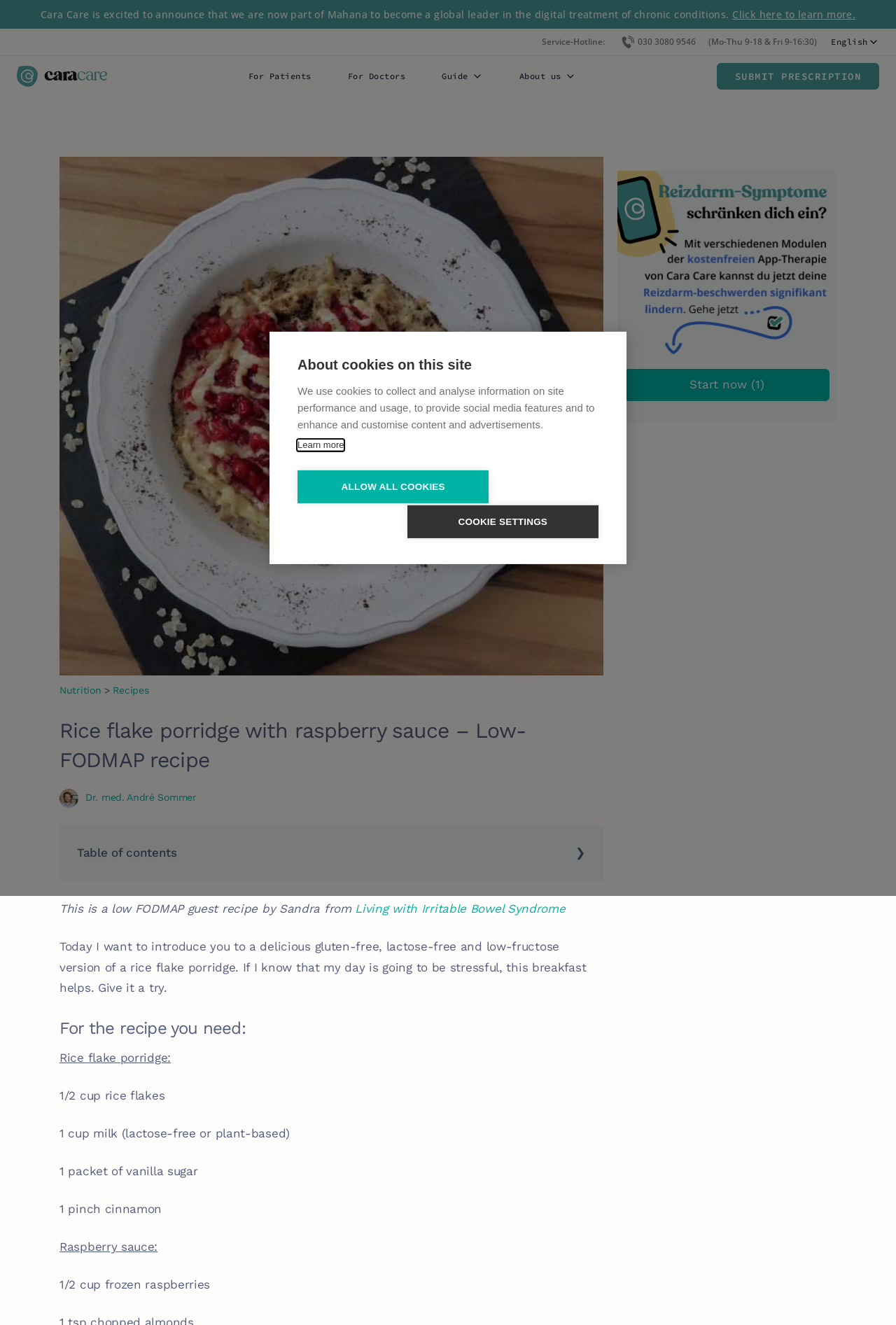Highlight the bounding box coordinates of the region I should click on to meet the following instruction: "Click the 'For Patients' link".

[0.257, 0.053, 0.368, 0.062]